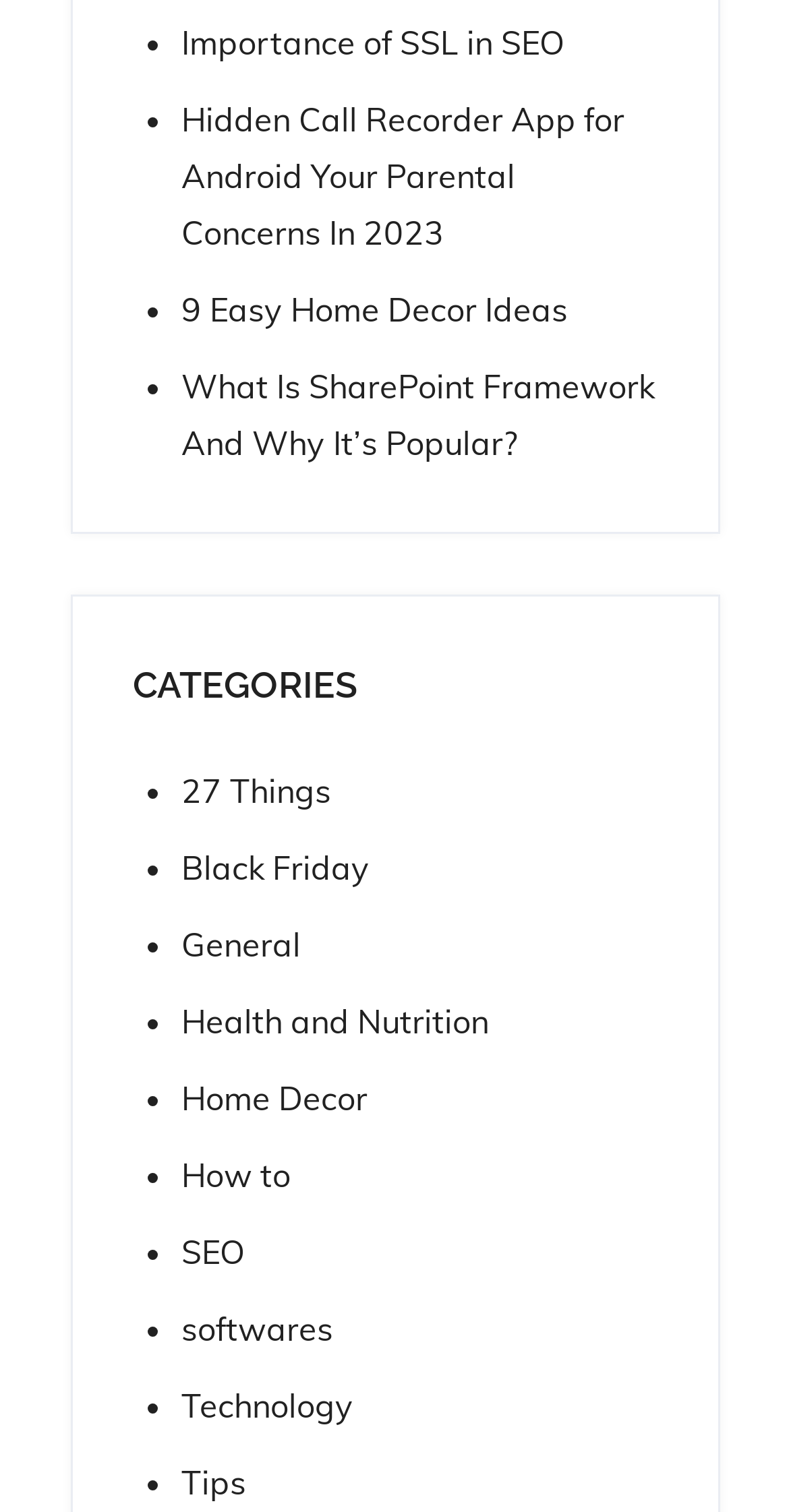Locate the bounding box for the described UI element: "Health and Nutrition". Ensure the coordinates are four float numbers between 0 and 1, formatted as [left, top, right, bottom].

[0.229, 0.656, 0.619, 0.694]